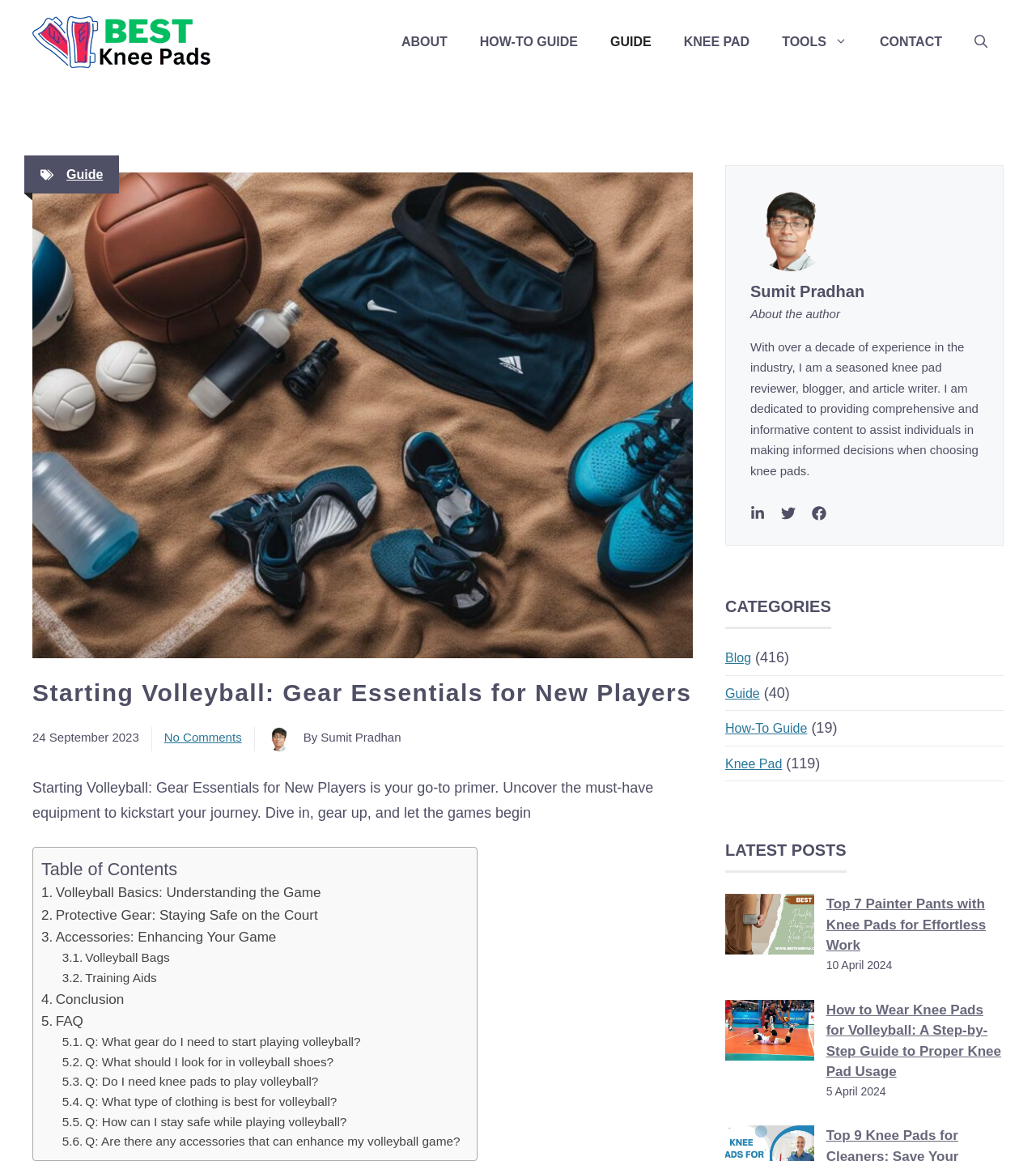Specify the bounding box coordinates of the region I need to click to perform the following instruction: "Read the 'Starting Volleyball: Gear Essentials for New Players' guide". The coordinates must be four float numbers in the range of 0 to 1, i.e., [left, top, right, bottom].

[0.031, 0.581, 0.669, 0.612]